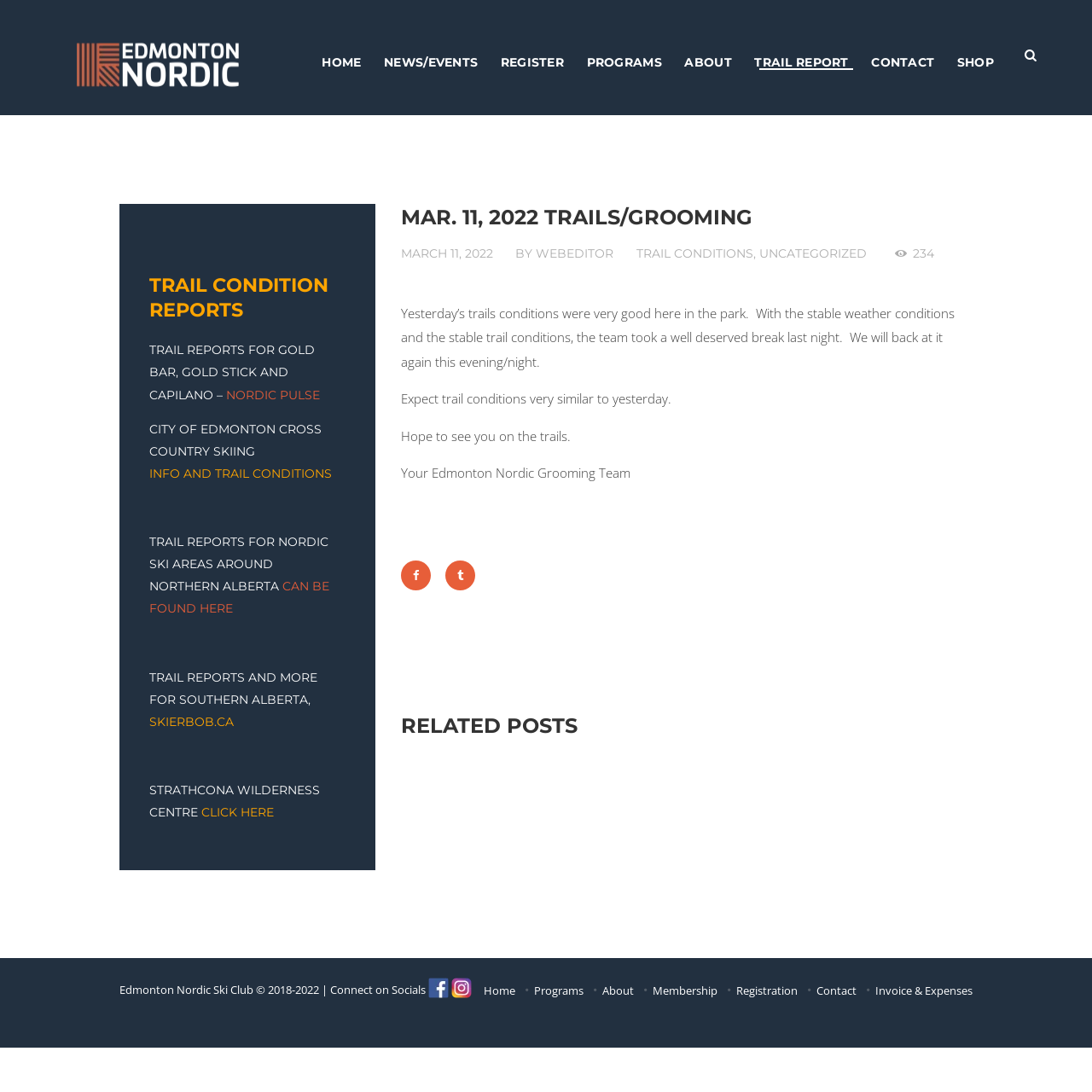Generate a thorough description of the webpage.

The webpage is about the Edmonton Nordic Ski Club, specifically the trails and grooming report for March 11, 2022. At the top, there is a navigation menu with 9 links: HOME, NEWS/EVENTS, REGISTER, PROGRAMS, ABOUT, TRAIL REPORT, CONTACT, SHOP, and a search bar with a magnifying glass icon and a text box.

Below the navigation menu, there is a main article section with a heading "MAR. 11, 2022 TRAILS/GROOMING" and a link to the same title. The article is written by "WEBEDITOR" and is categorized under "TRAIL CONDITIONS" and "UNCATEGORIZED". The article reports that the trail conditions were very good the previous day and are expected to be similar today. It also mentions that the grooming team took a break the previous night and will resume work in the evening.

To the left of the main article, there is a complementary section with a heading "TRAIL CONDITION REPORTS". This section provides links to trail reports for various locations, including Gold Bar, Gold Stick, and Capilano, as well as Nordic Pulse and the City of Edmonton Cross Country Skiing.

At the bottom of the page, there is a footer section with links to various pages, including Home, Programs, About, Membership, Registration, Contact, and Invoice & Expenses. There is also a copyright notice and social media links to Facebook and Instagram, each with an icon.

Throughout the page, there are 11 links, 2 images (Facebook and Instagram icons), 1 search bar, 1 textbox, and 1 button (magnifying glass icon).